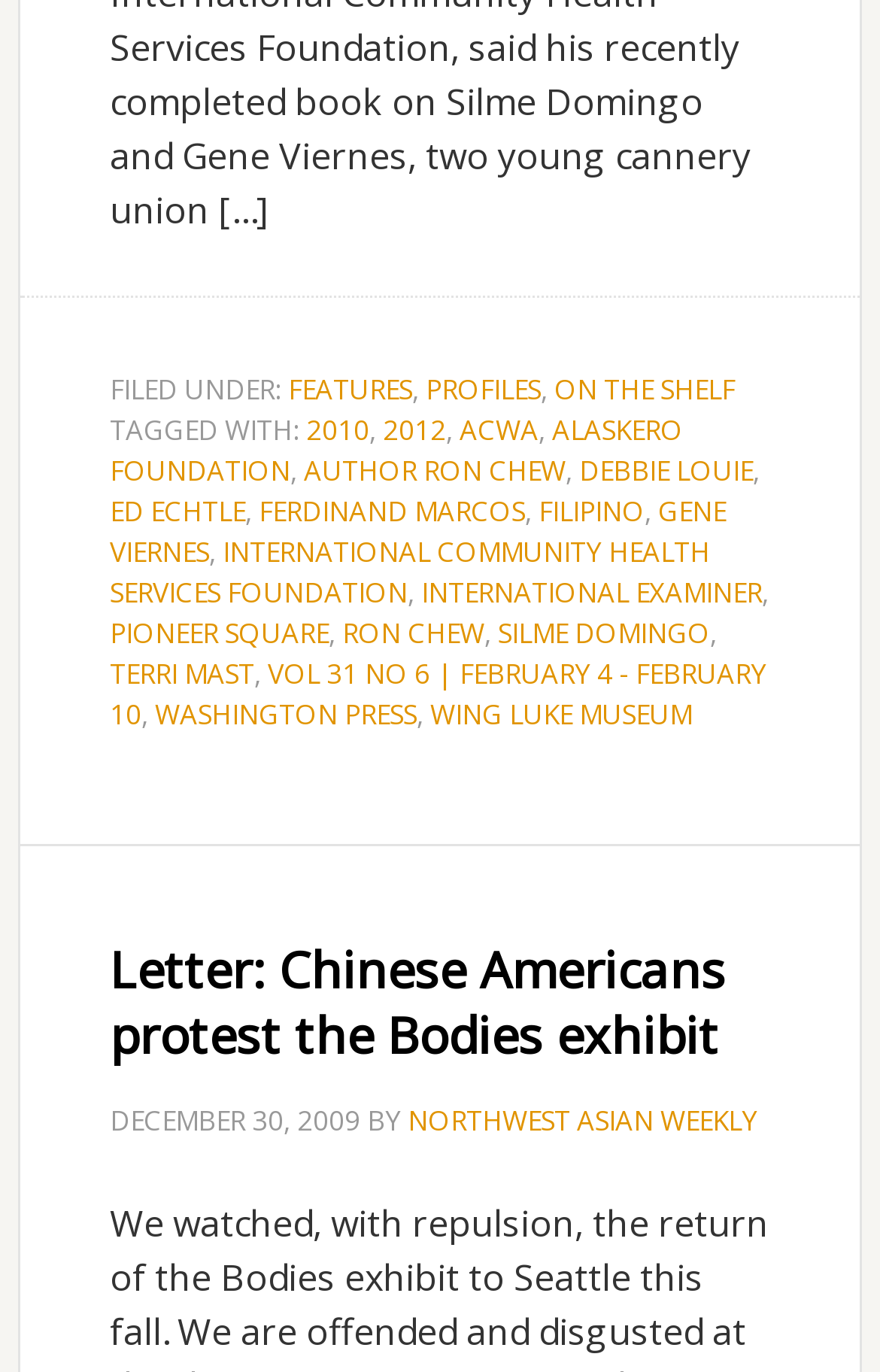Show the bounding box coordinates for the HTML element as described: "Ron Chew".

[0.389, 0.447, 0.551, 0.475]